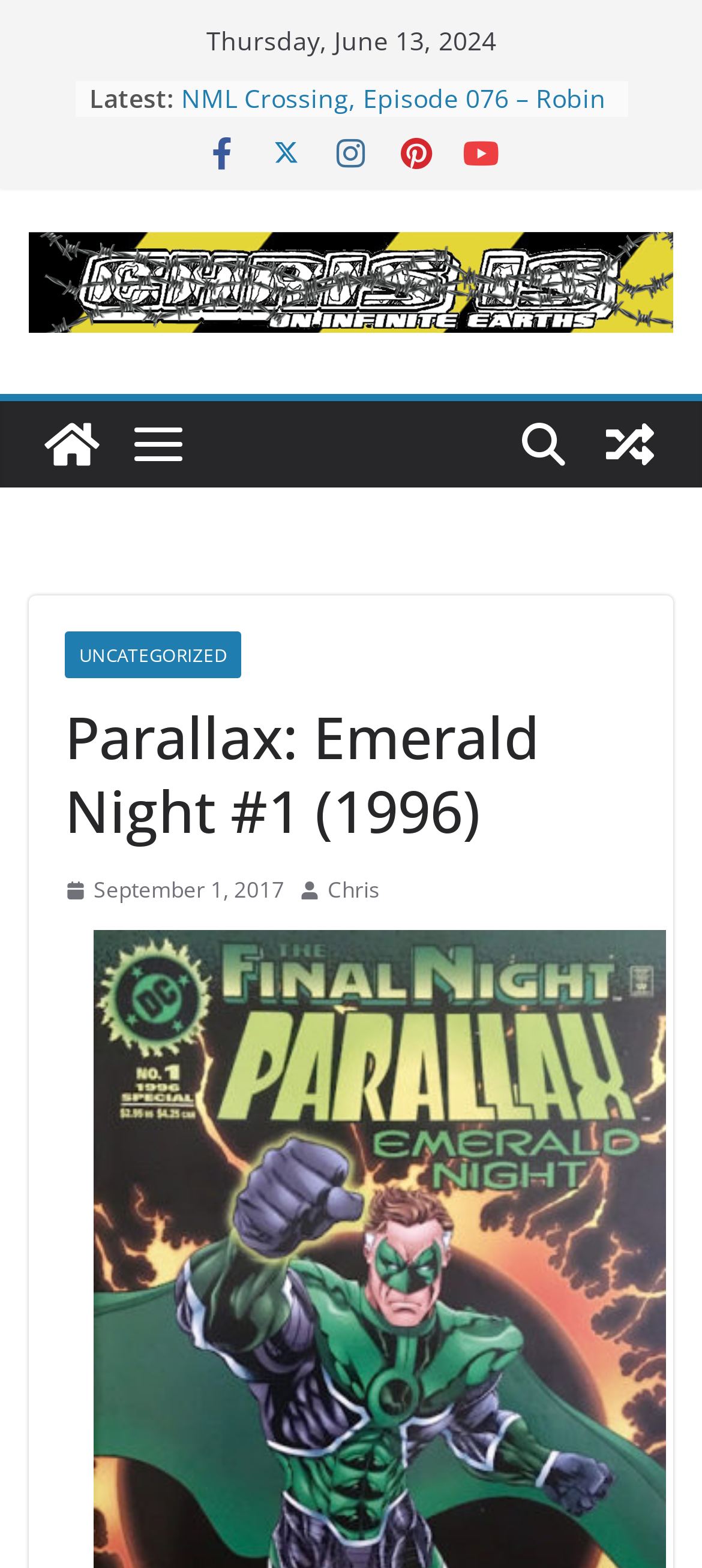Please provide a comprehensive answer to the question below using the information from the image: What is the title of the comic book being discussed?

I found the title of the comic book by looking at the heading element, which contains the text 'Parallax: Emerald Night #1 (1996)'. This is likely the title of the comic book being discussed on the webpage.